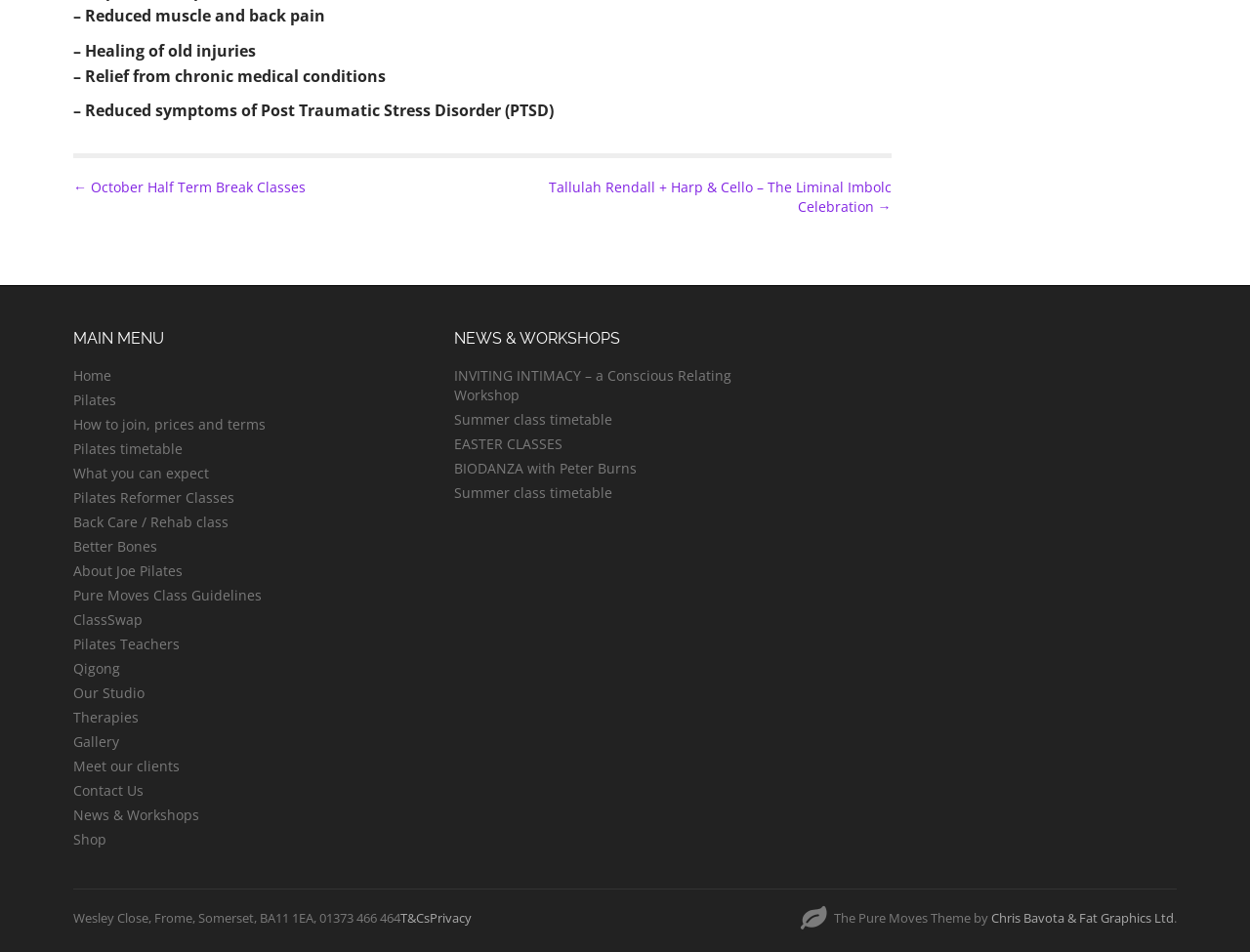Predict the bounding box coordinates for the UI element described as: "Meet our clients". The coordinates should be four float numbers between 0 and 1, presented as [left, top, right, bottom].

[0.059, 0.795, 0.144, 0.814]